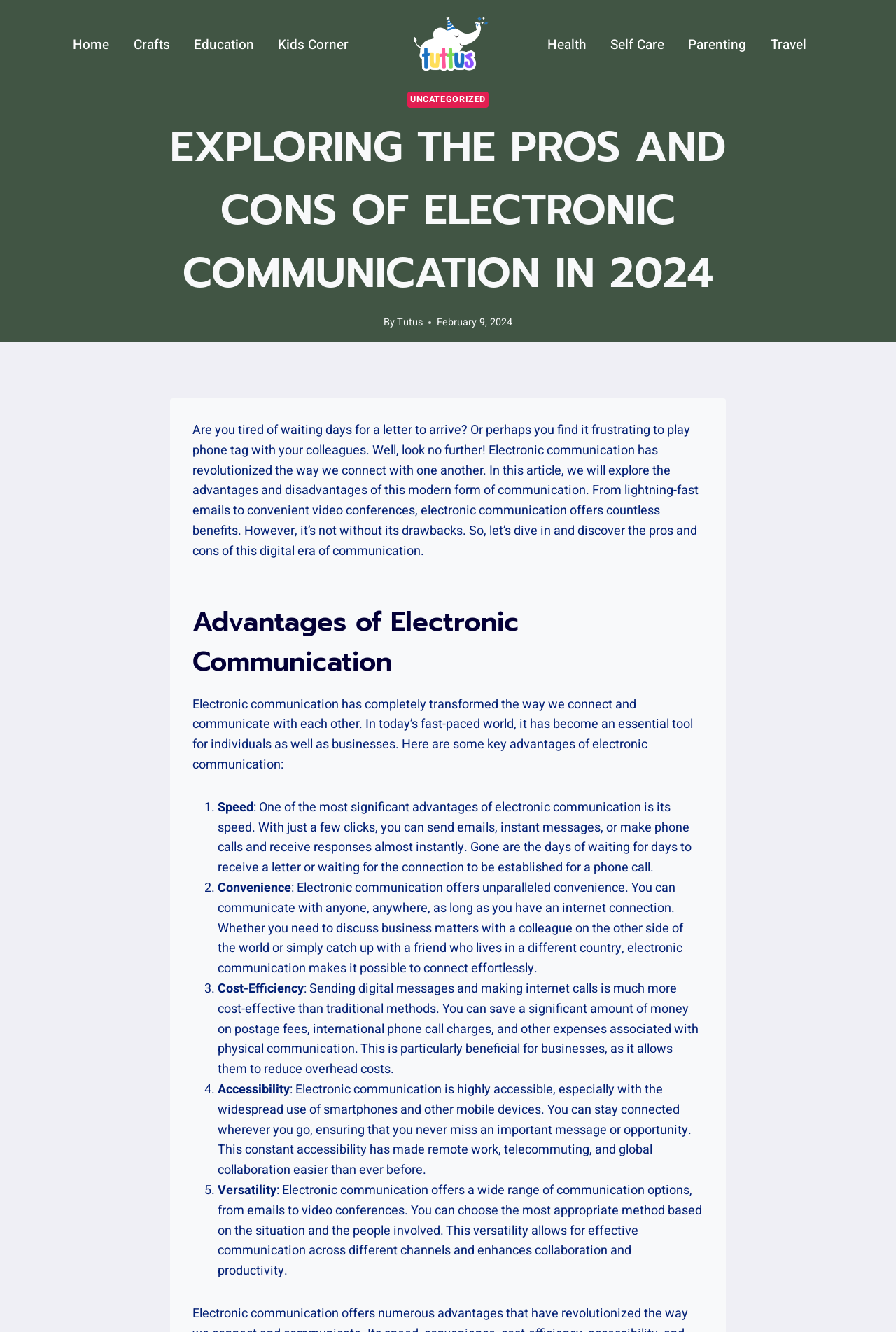What are the advantages of electronic communication mentioned in the article?
Refer to the image and provide a thorough answer to the question.

I read the list markers and corresponding static text elements in the article and found that the advantages of electronic communication mentioned are speed, convenience, cost-efficiency, accessibility, and versatility.